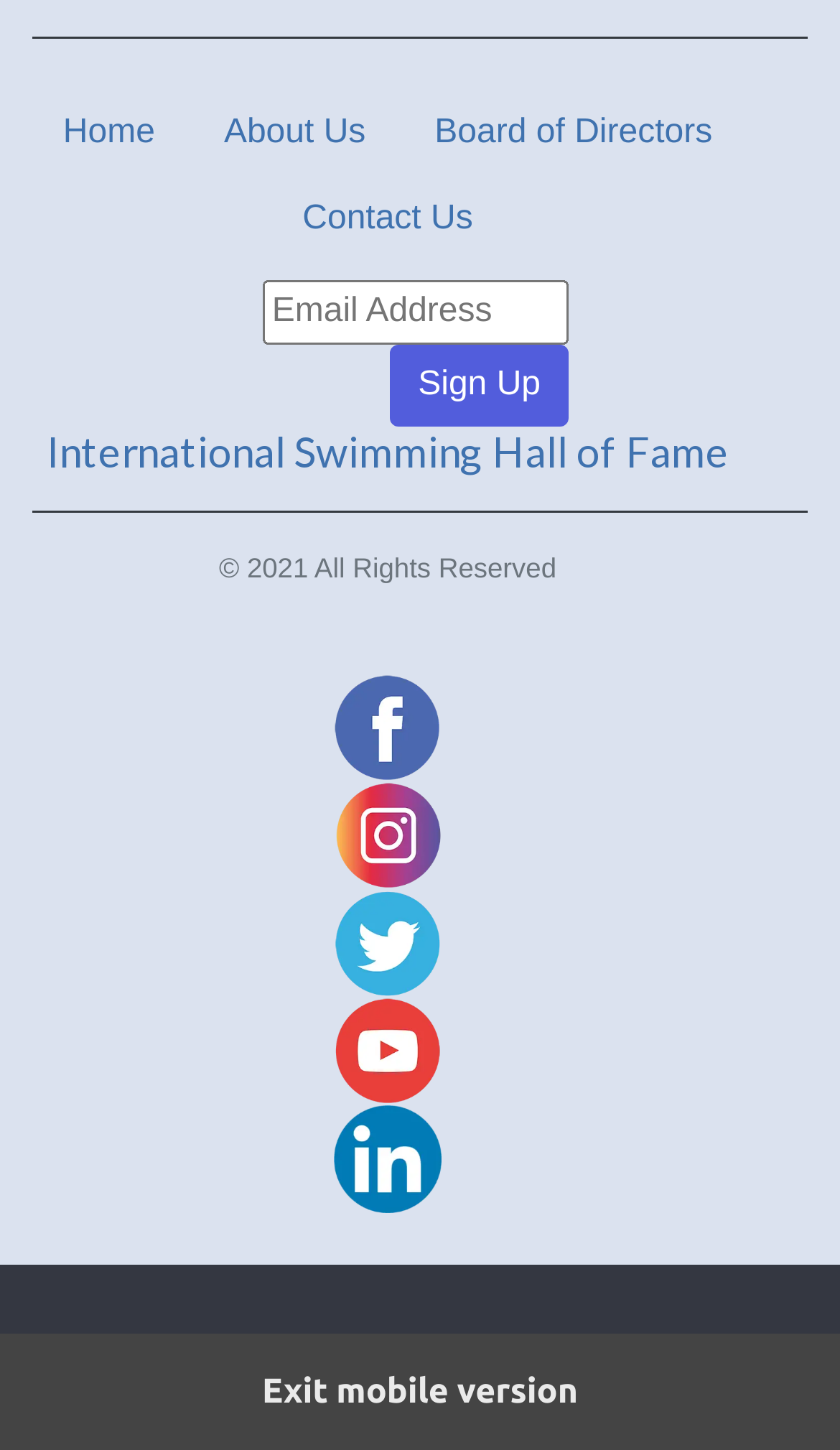Can you pinpoint the bounding box coordinates for the clickable element required for this instruction: "Enter email address"? The coordinates should be four float numbers between 0 and 1, i.e., [left, top, right, bottom].

[0.313, 0.193, 0.677, 0.237]